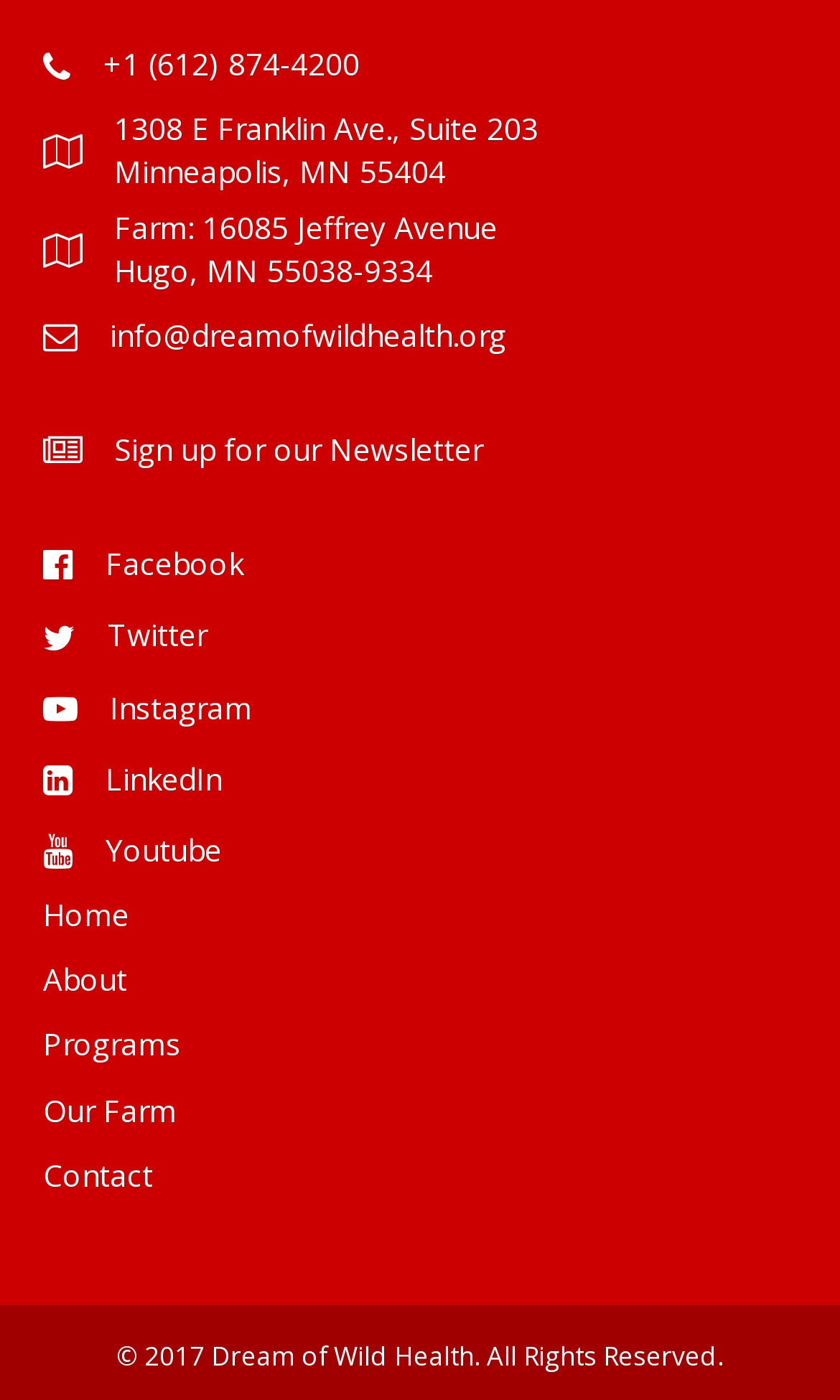Bounding box coordinates should be in the format (top-left x, top-left y, bottom-right x, bottom-right y) and all values should be floating point numbers between 0 and 1. Determine the bounding box coordinate for the UI element described as: Programs

[0.051, 0.731, 0.215, 0.761]